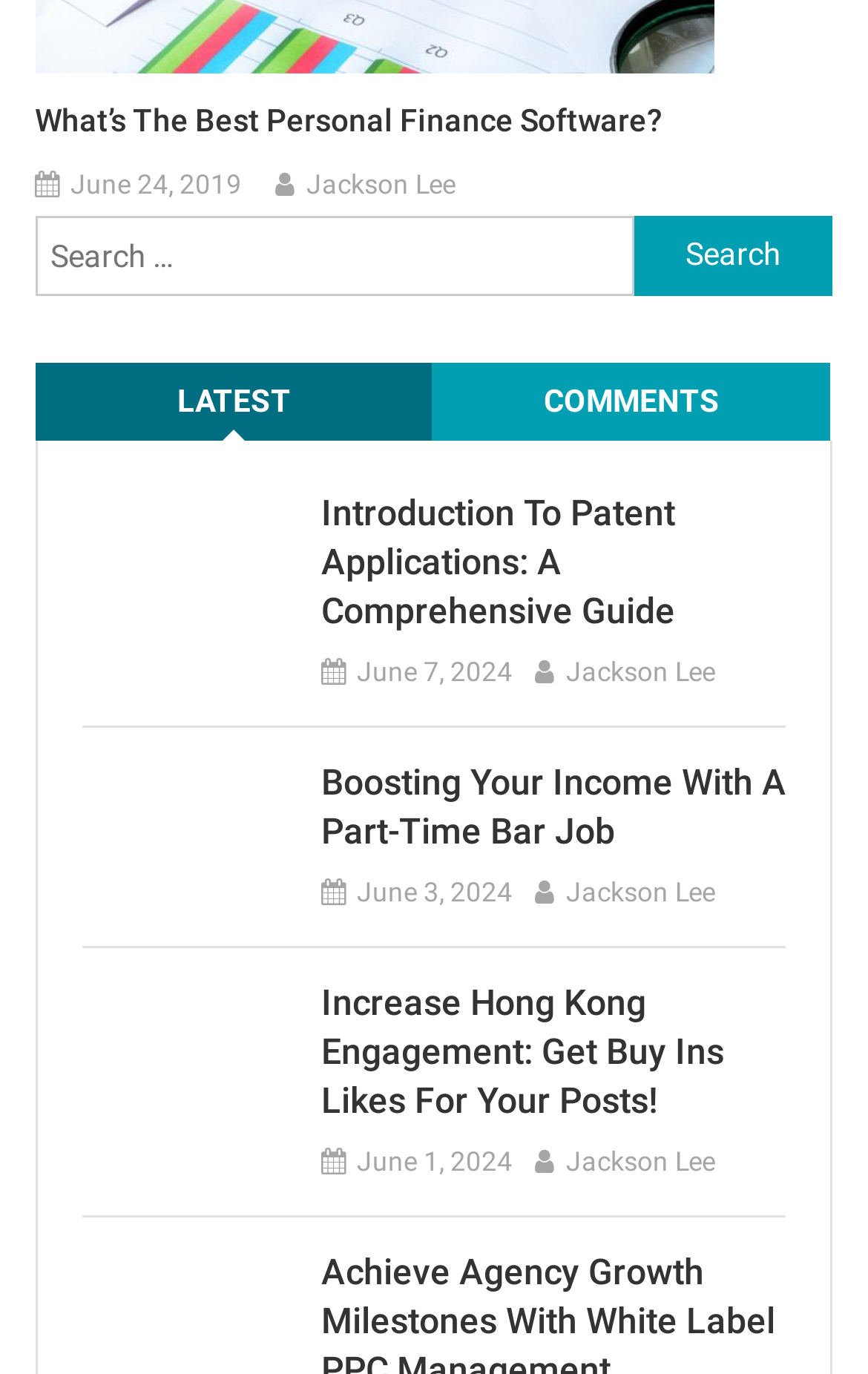Given the webpage screenshot, identify the bounding box of the UI element that matches this description: "Comments".

[0.497, 0.272, 0.957, 0.312]